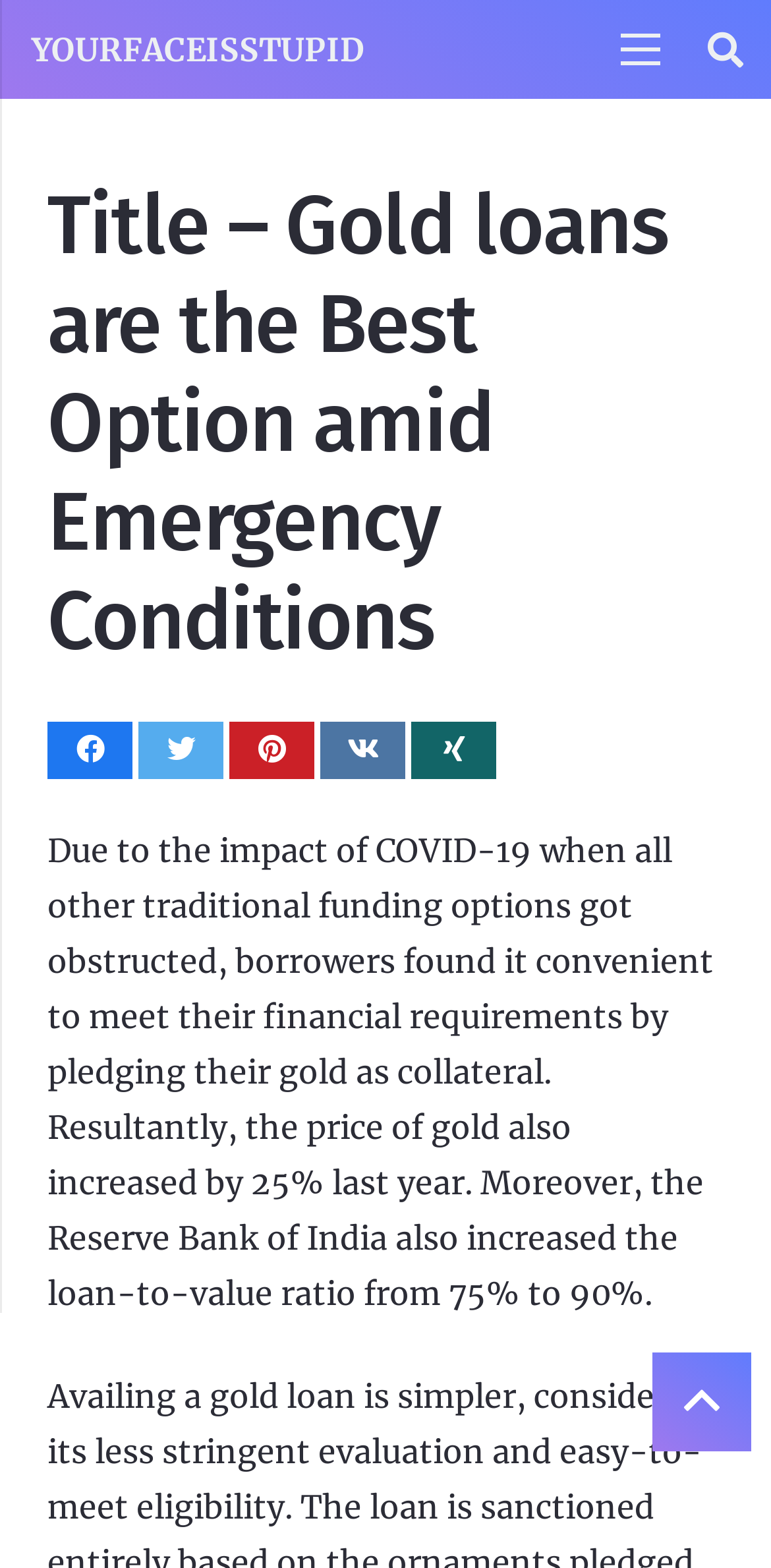Please specify the coordinates of the bounding box for the element that should be clicked to carry out this instruction: "Share this on social media". The coordinates must be four float numbers between 0 and 1, formatted as [left, top, right, bottom].

[0.062, 0.46, 0.172, 0.497]